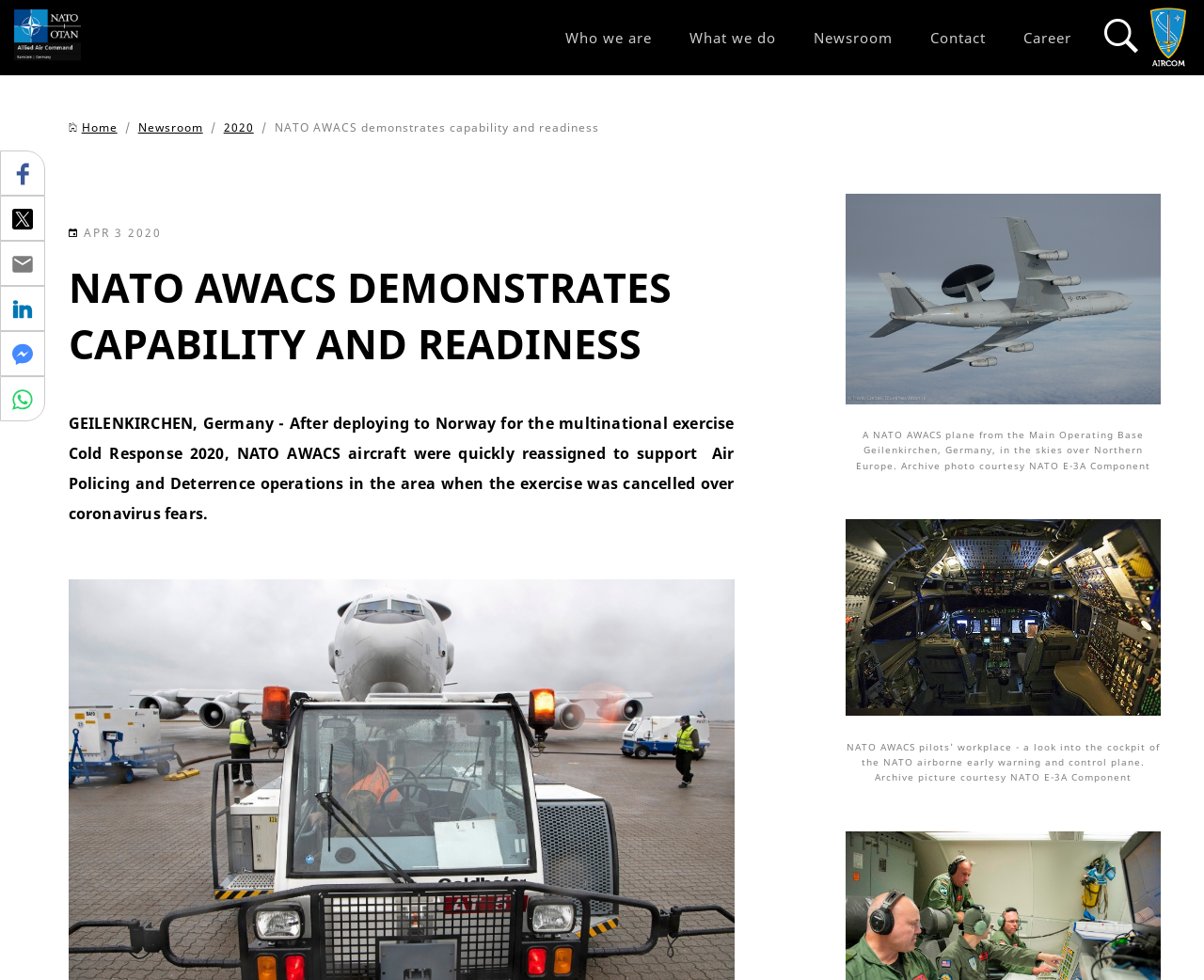What is the purpose of the buttons at the top right corner?
Please respond to the question thoroughly and include all relevant details.

The buttons at the top right corner are social media sharing buttons, including Facebook, Twitter, Email, LinkedIn, Messenger, and WhatsApp. These buttons are typically used to share content on social media platforms.